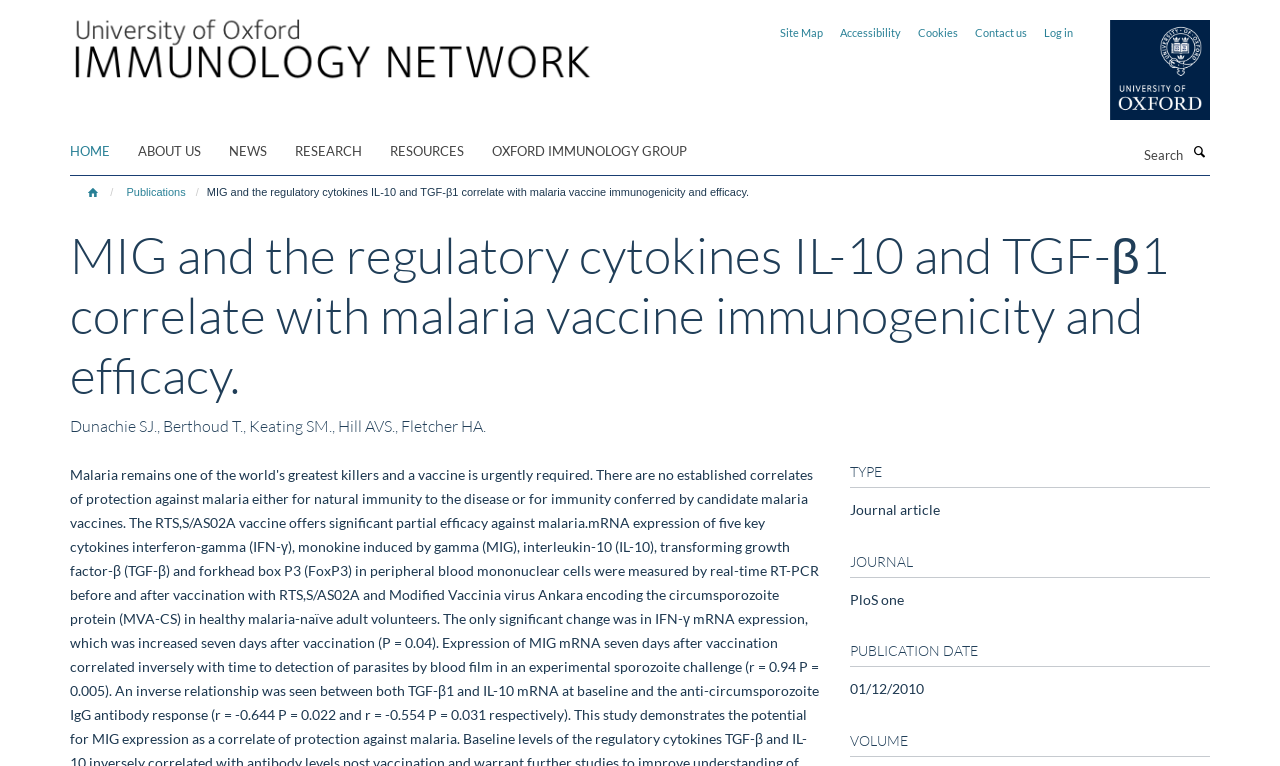Create an elaborate caption for the webpage.

The webpage appears to be a research article or publication page from the Oxford University's Immunology department. At the top left corner, there is a link to skip to the main content. Next to it, there is a link to the Immunology department, accompanied by an image with the same name. On the top right corner, there is a link to Oxford University, also accompanied by an image.

Below the top section, there are several links to navigate the website, including Site Map, Accessibility, Cookies, Contact us, and Log in. These links are aligned horizontally and are positioned near the top of the page.

The main content of the page is divided into two sections. On the left side, there is a menu with links to different sections of the website, including HOME, ABOUT US, NEWS, RESEARCH, RESOURCES, and OXFORD IMMUNOLOGY GROUP. On the right side, there is a search bar with a textbox and a search button.

The main article is titled "MIG and the regulatory cytokines IL-10 and TGF-β1 correlate with malaria vaccine immunogenicity and efficacy." Below the title, there is a paragraph of text that summarizes the article. The article's authors, Dunachie SJ., Berthoud T., Keating SM., Hill AVS., and Fletcher HA, are listed below the summary.

The article's details are organized into sections, including TYPE, JOURNAL, PUBLICATION DATE, and VOLUME. Each section has a heading and a corresponding value, such as "Journal article" for the TYPE section and "PloS one" for the JOURNAL section. The PUBLICATION DATE is listed as "01/12/2010".